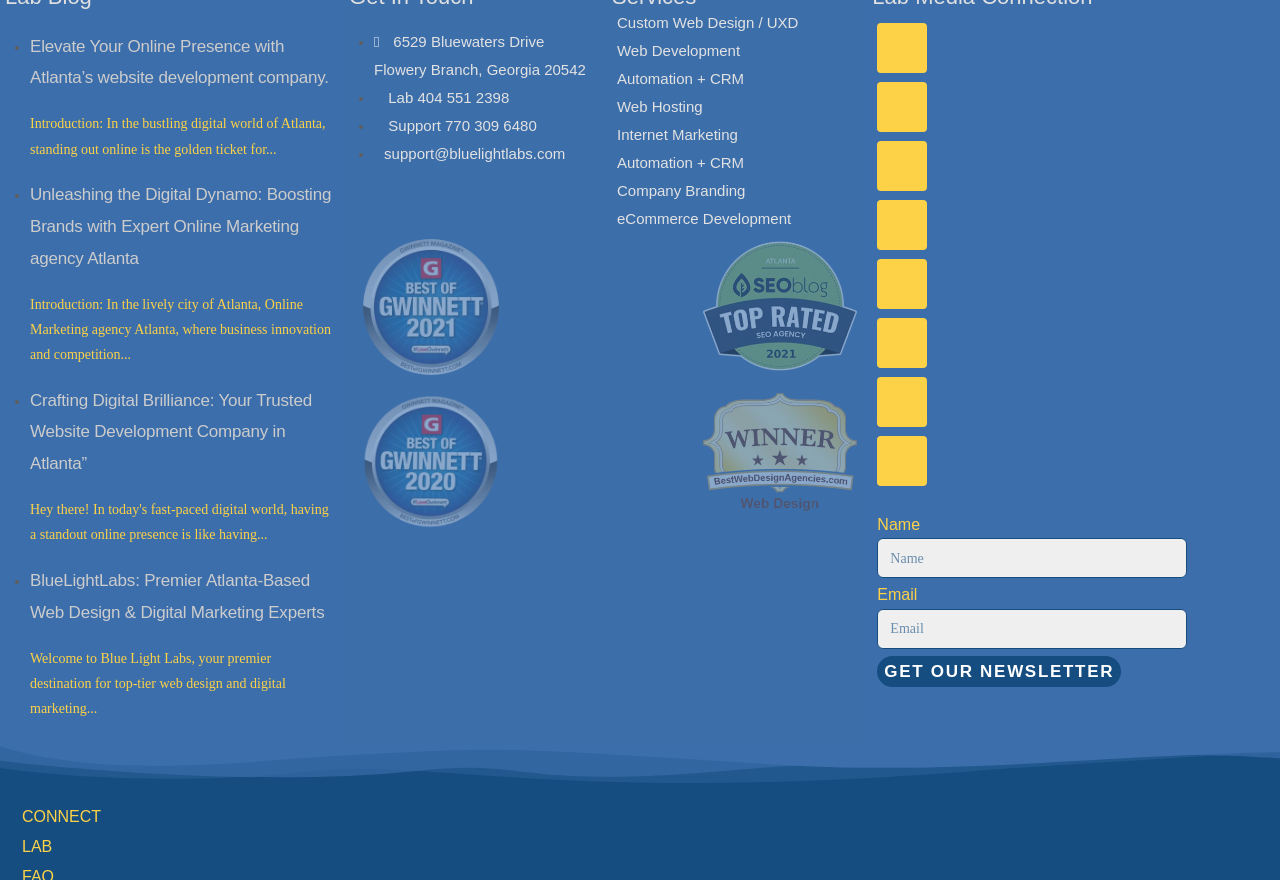Specify the bounding box coordinates of the area to click in order to execute this command: 'View shopping cart'. The coordinates should consist of four float numbers ranging from 0 to 1, and should be formatted as [left, top, right, bottom].

None